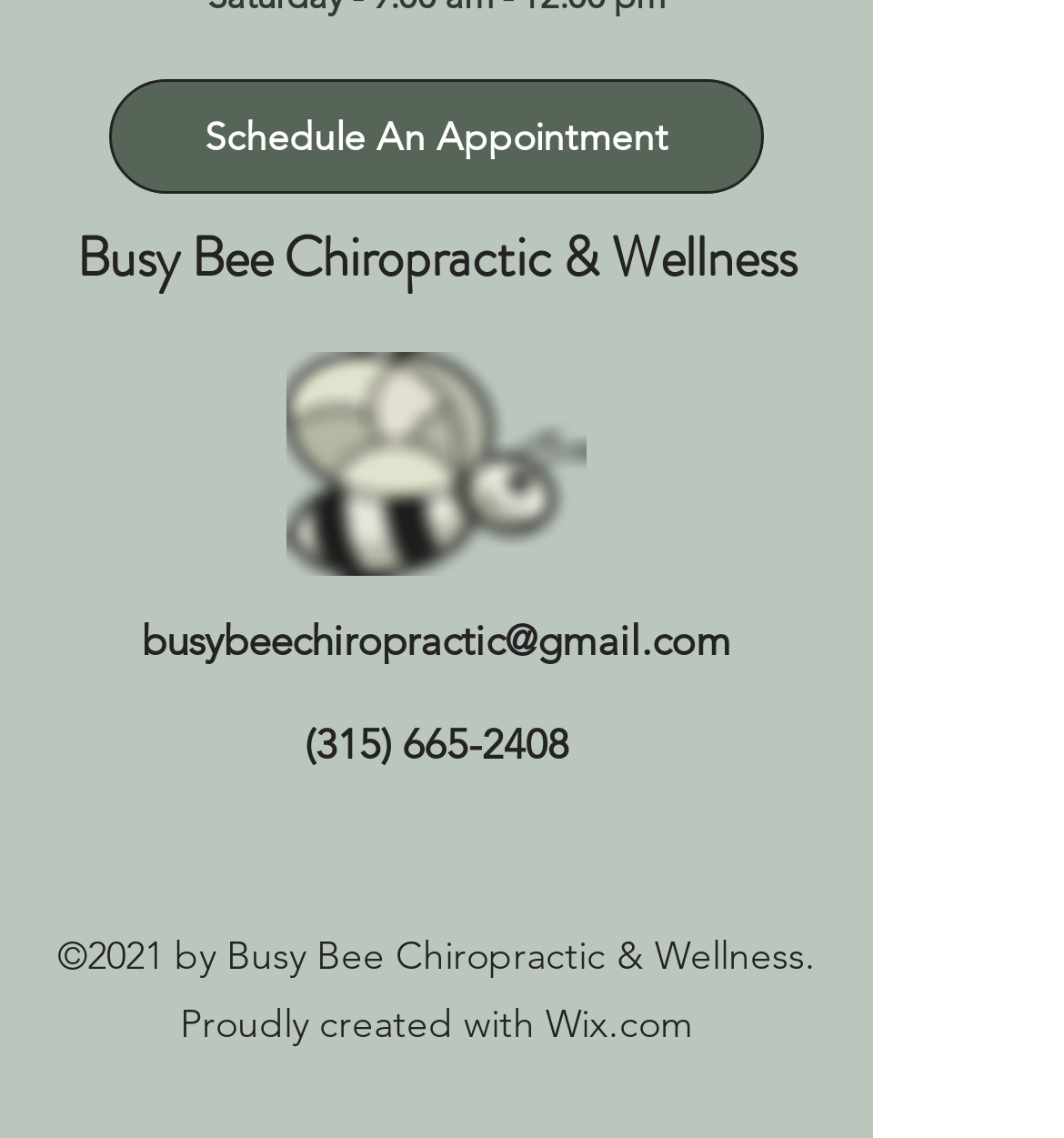From the image, can you give a detailed response to the question below:
What is the email address of the chiropractic center?

The email address of the chiropractic center can be found in the link element with the text 'busybeechiropractic@gmail.com' which is located in the middle of the webpage.